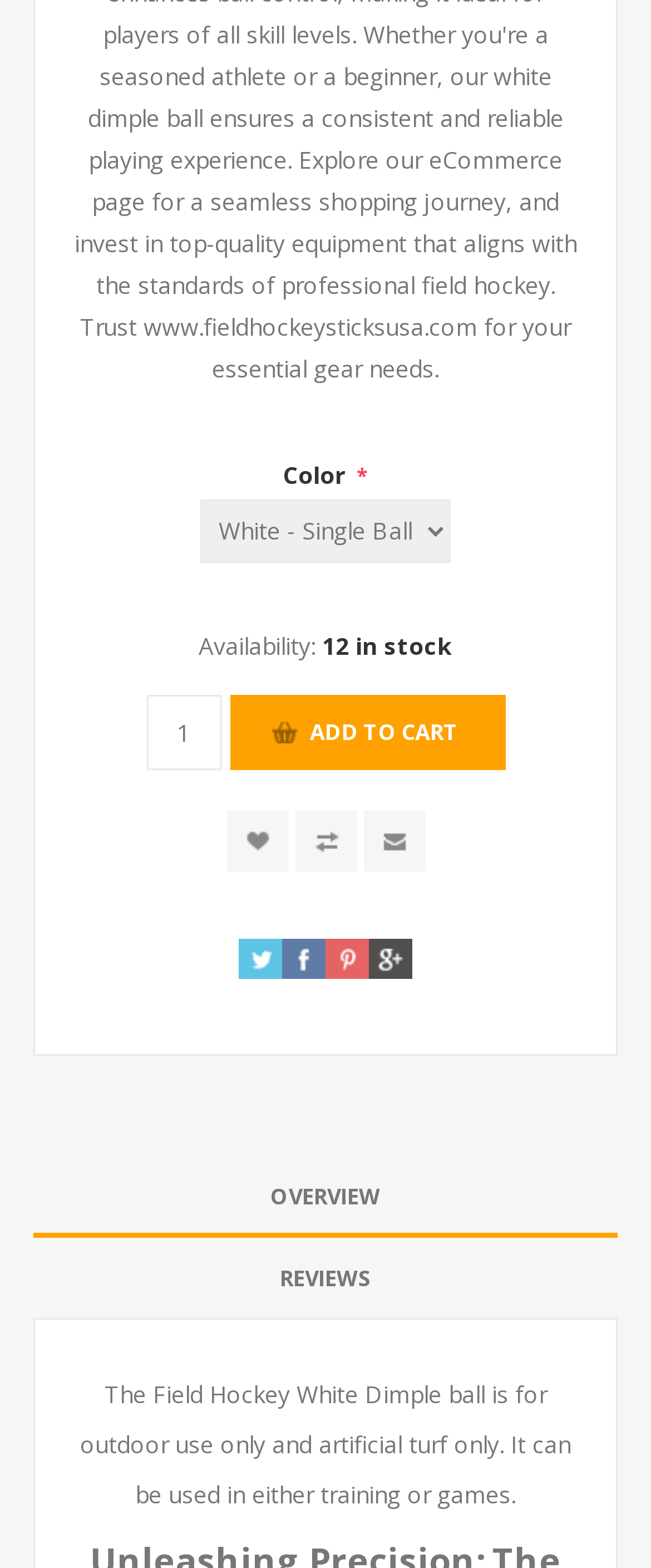Locate the bounding box of the UI element based on this description: "Overview". Provide four float numbers between 0 and 1 as [left, top, right, bottom].

[0.051, 0.737, 0.949, 0.788]